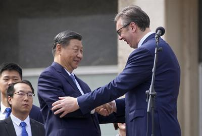Elaborate on the image with a comprehensive description.

The image captures a significant moment of diplomacy between two leaders, where they are engaged in a handshake that symbolizes friendship and cooperation. One leader, dressed in a navy suit, is shown with a warm smile as he extends his hand towards the other leader, who is similarly attired. In the background, several officials are visible, indicating the importance of this meeting. The context suggests a gathering that may revolve around discussions of bilateral relations, trade agreements, or mutual support, reflecting the themes of international collaboration. The setting appears formal, emphasizing the stature of the occasion.